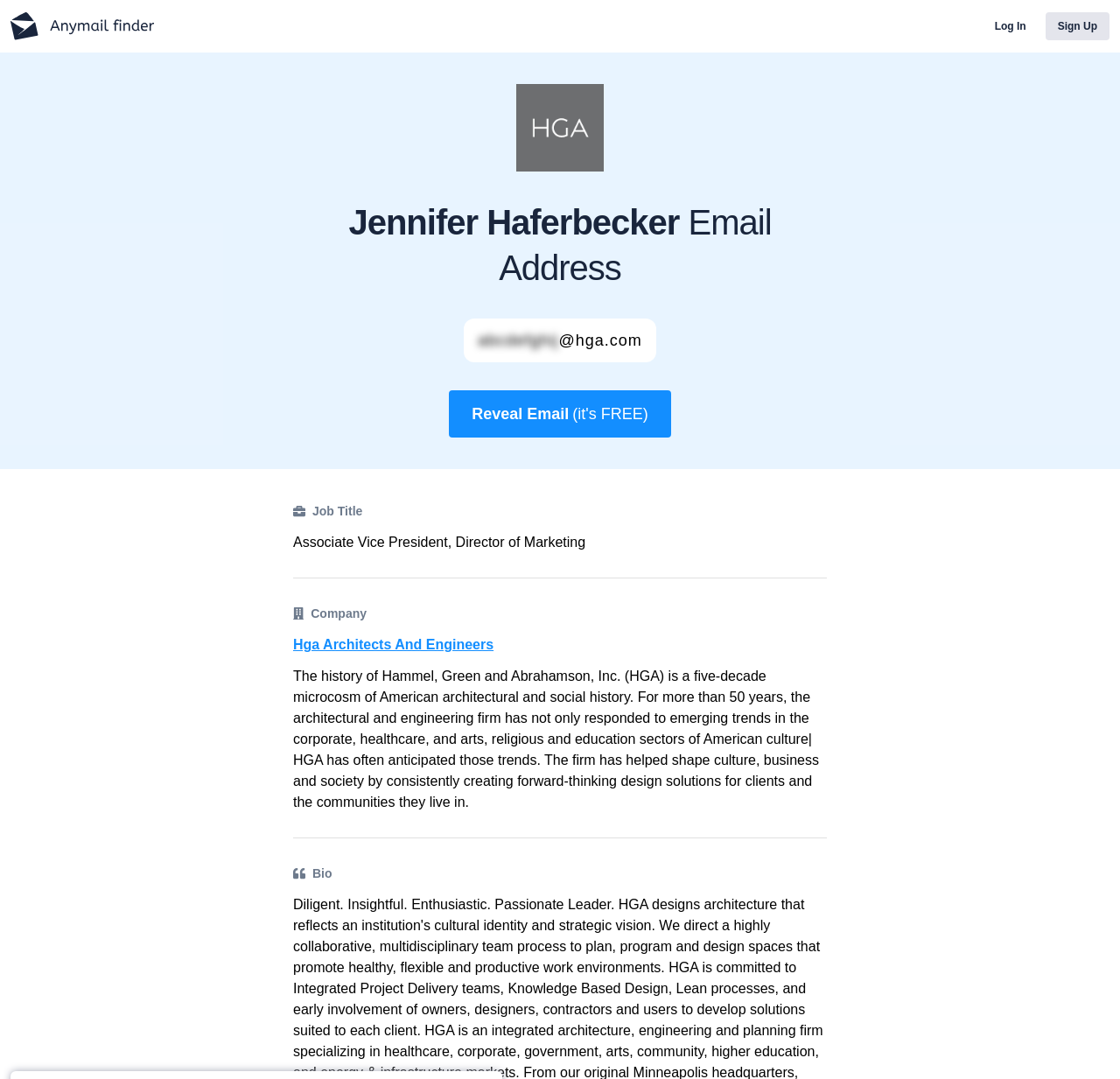What is Jennifer Haferbecker's job title?
Please answer the question as detailed as possible based on the image.

I found the answer by looking at the section that displays Jennifer Haferbecker's information, where it says 'Job Title' followed by 'Associate Vice President, Director of Marketing'.